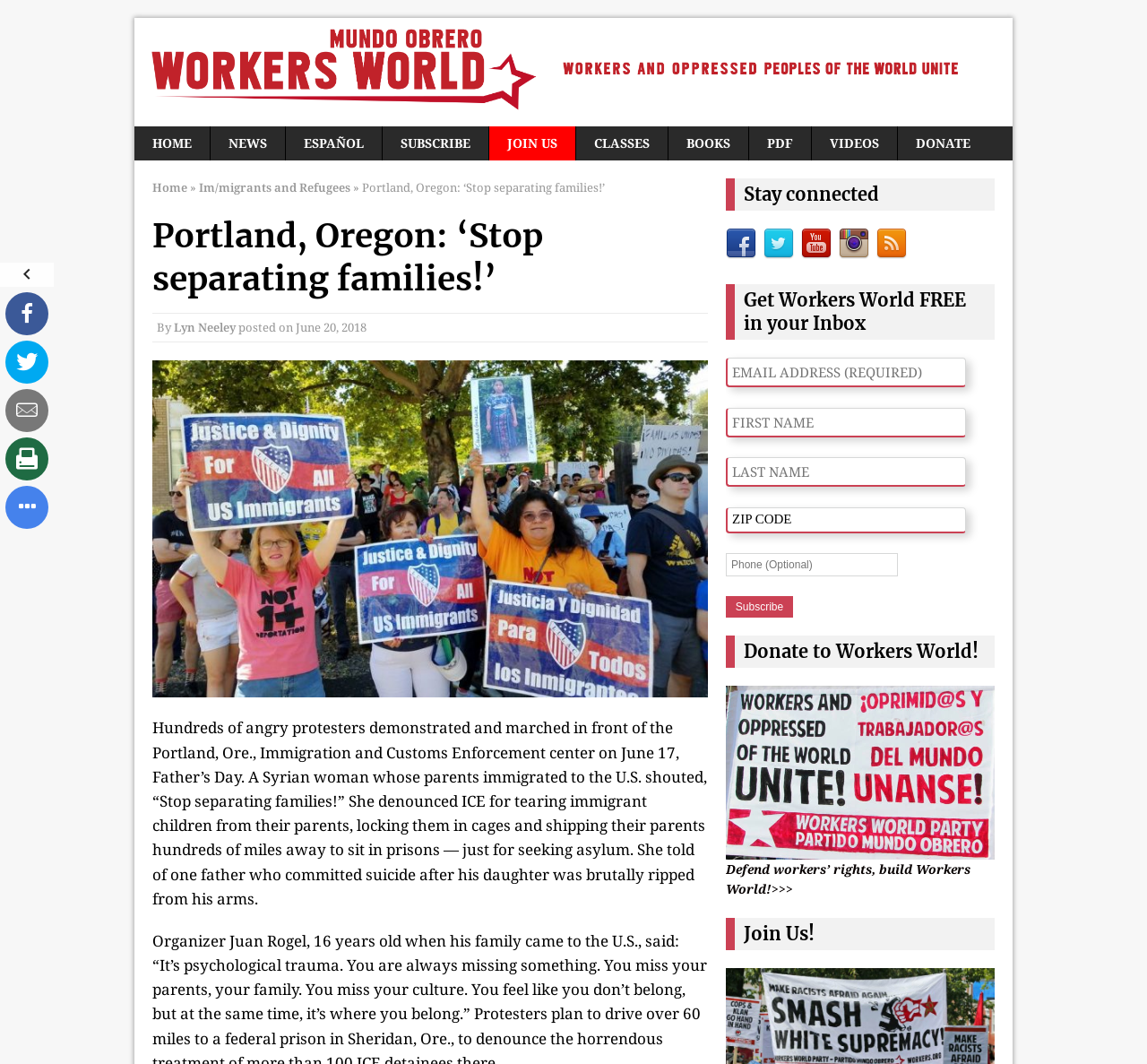Determine the bounding box coordinates of the clickable region to follow the instruction: "Follow on Facebook".

[0.633, 0.226, 0.659, 0.242]